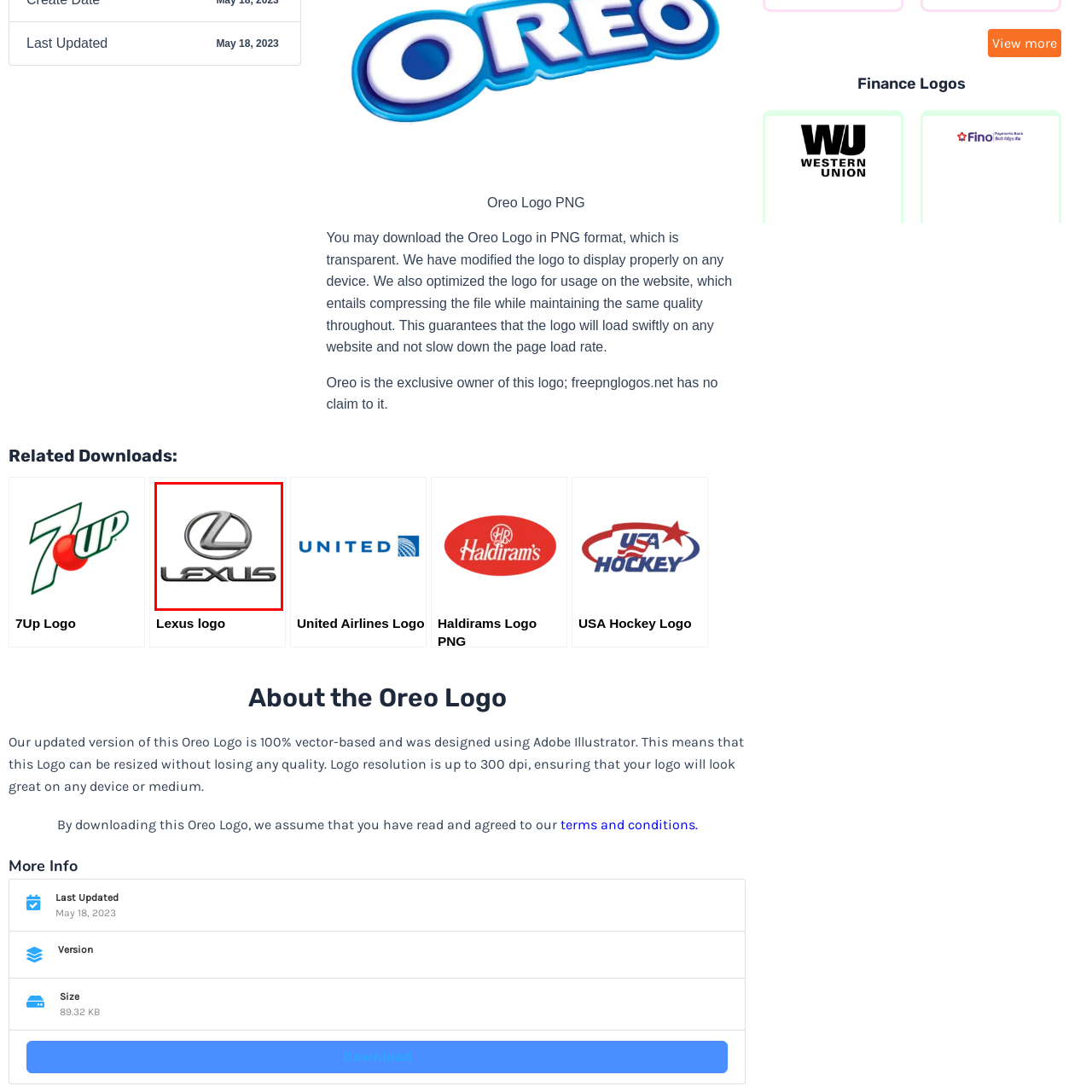Explain in detail what is depicted in the image enclosed by the red boundary.

The image features the Lexus logo, prominently displayed in a sleek and modern design. The logo consists of a stylized "L" encircled by an oval, symbolizing luxury and sophistication, which resonates with the brand's identity as a premium vehicle manufacturer. Below the emblem, the name "LEXUS" is presented in a bold, elegant font, reinforcing the brand's commitment to quality and high-end automotive performance. This logo is commonly associated with Lexus vehicles, known for their innovative technology and luxurious appeal.